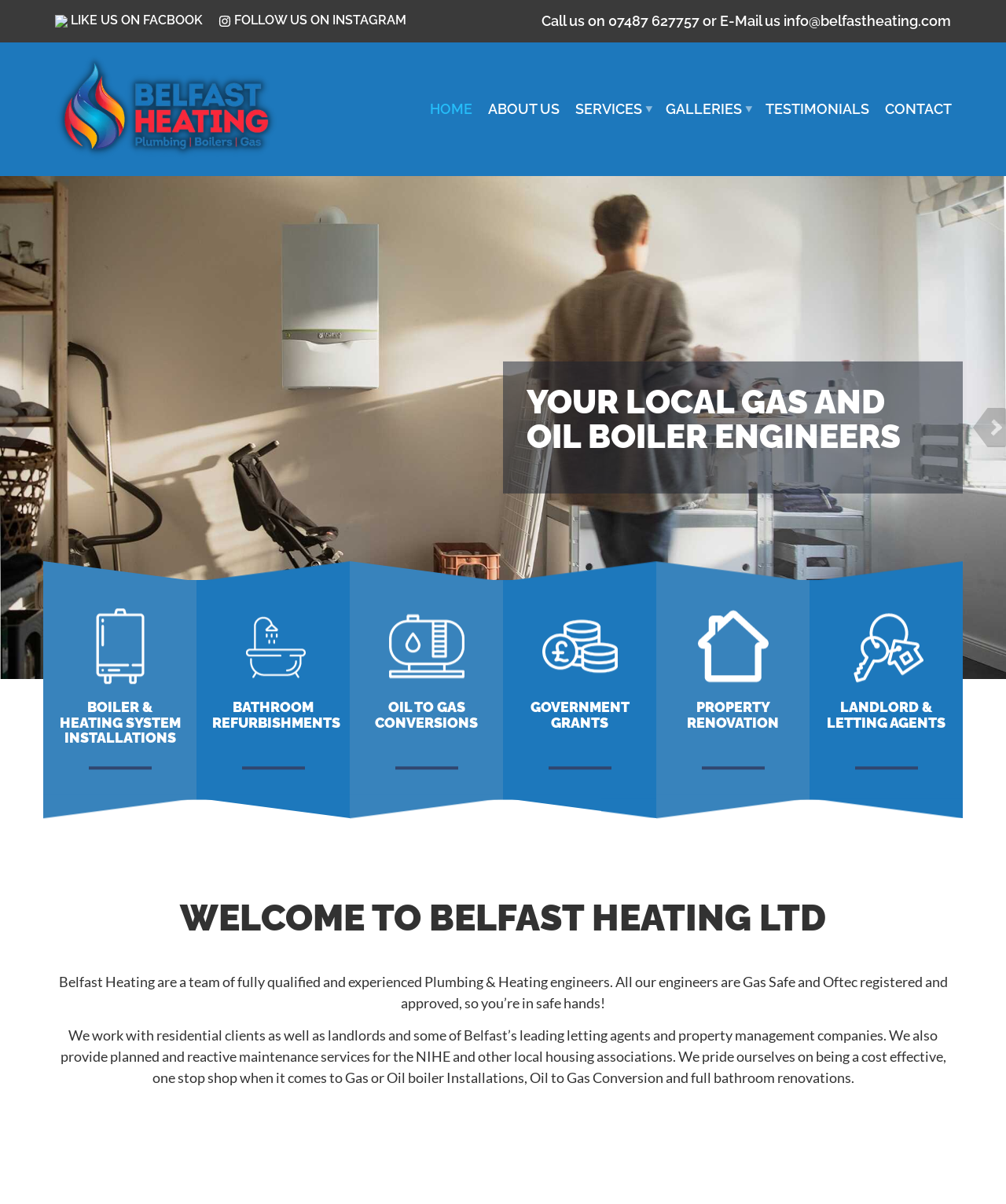Please give a one-word or short phrase response to the following question: 
What services does Belfast Heating offer?

Boiler & Heating System Installations, Bathroom Refurbishments, etc.